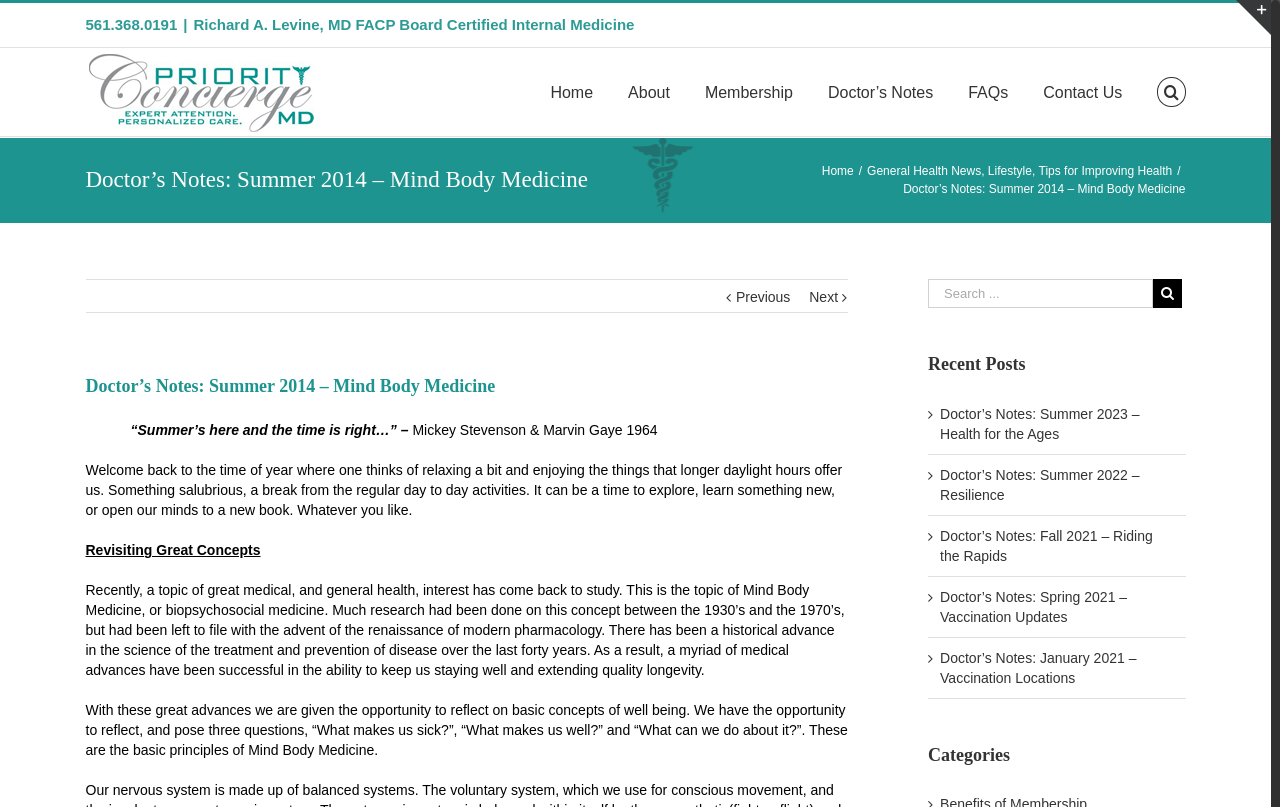Can you find the bounding box coordinates for the UI element given this description: "Doctor’s Notes"? Provide the coordinates as four float numbers between 0 and 1: [left, top, right, bottom].

[0.647, 0.059, 0.729, 0.166]